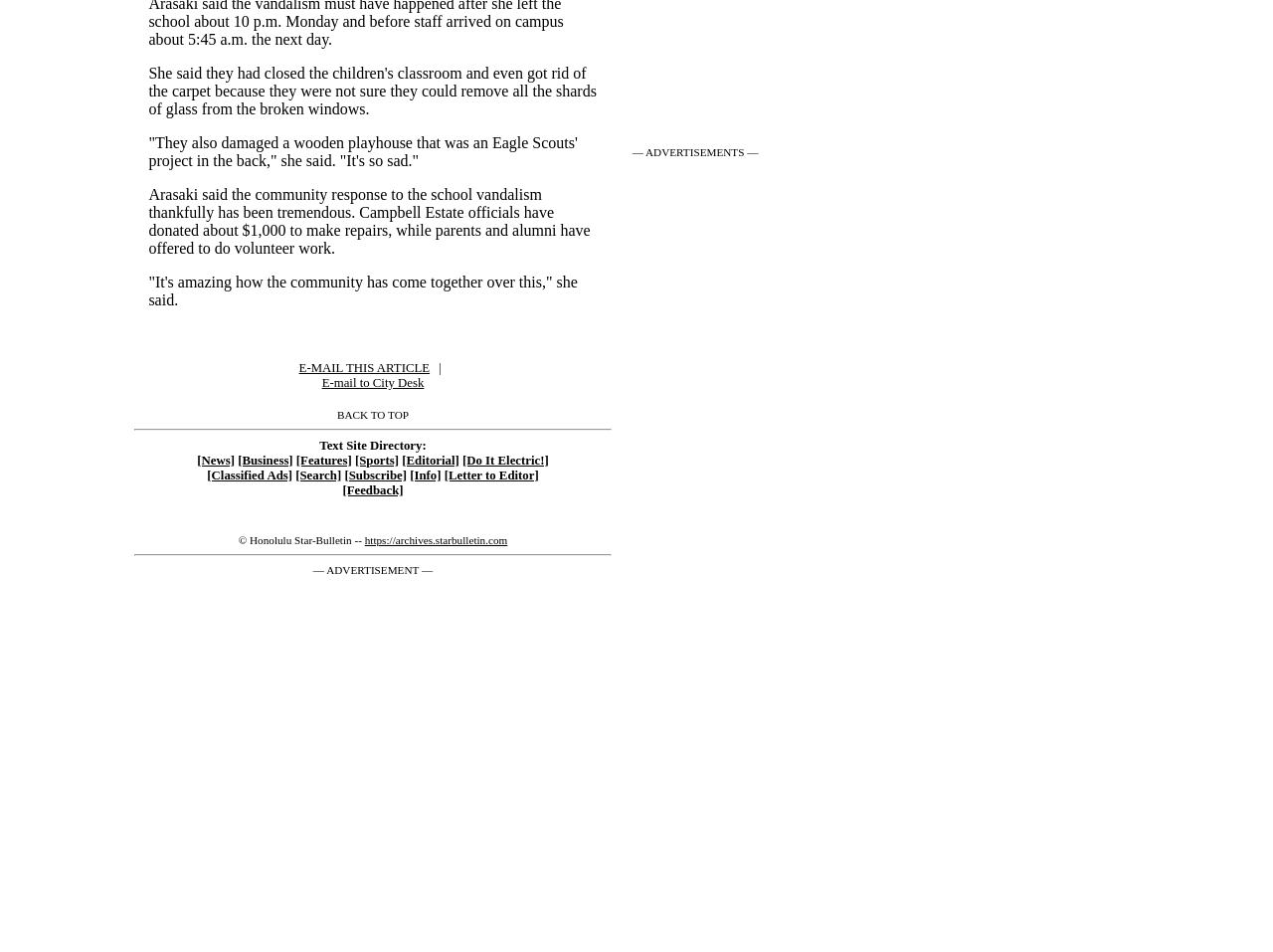What is the topic of the article?
Please provide a single word or phrase in response based on the screenshot.

School vandalism